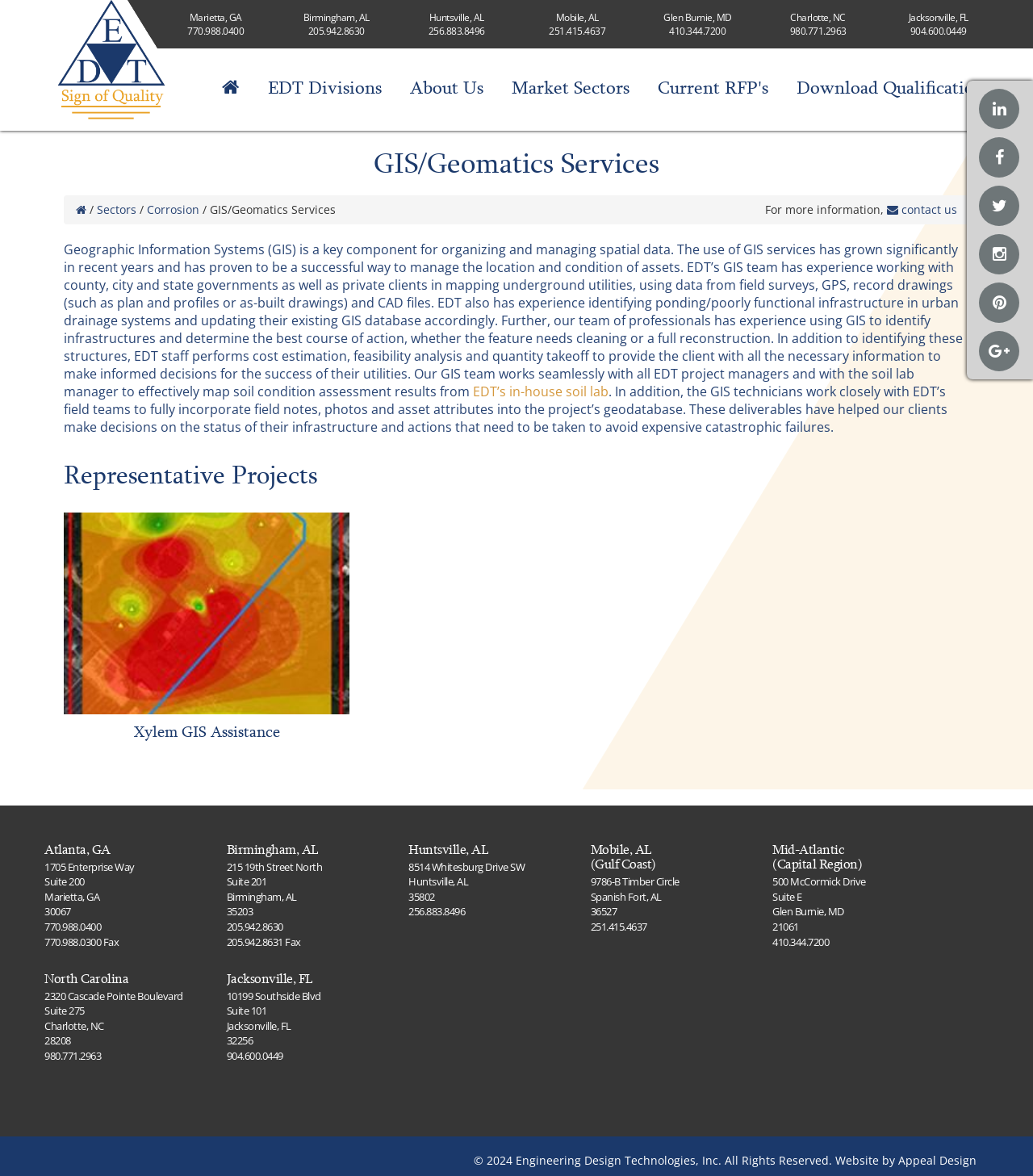Identify the bounding box coordinates of the clickable region required to complete the instruction: "Contact us". The coordinates should be given as four float numbers within the range of 0 and 1, i.e., [left, top, right, bottom].

[0.859, 0.171, 0.927, 0.184]